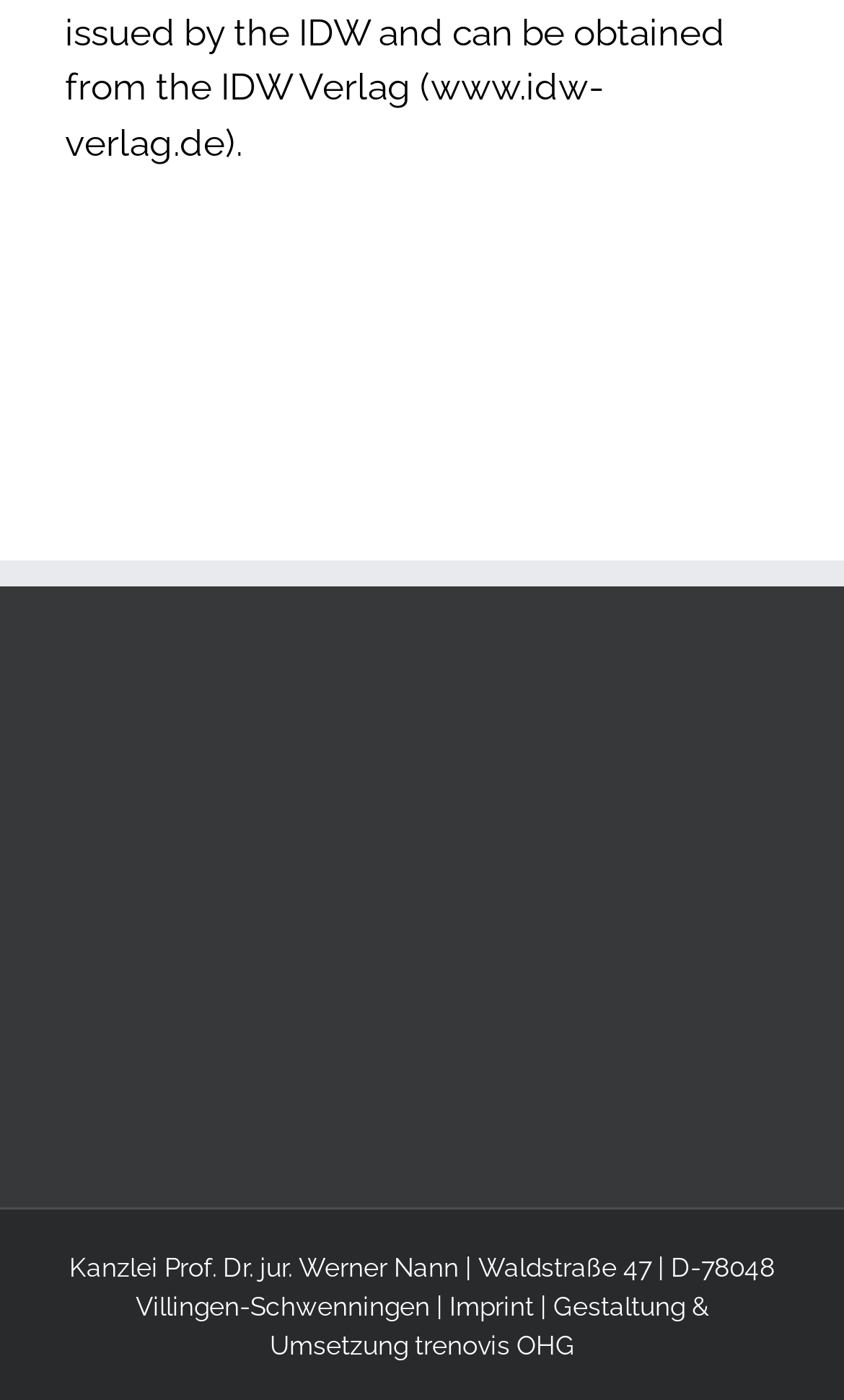Provide the bounding box coordinates, formatted as (top-left x, top-left y, bottom-right x, bottom-right y), with all values being floating point numbers between 0 and 1. Identify the bounding box of the UI element that matches the description: Gestaltung & Umsetzung trenovis OHG

[0.319, 0.923, 0.84, 0.973]